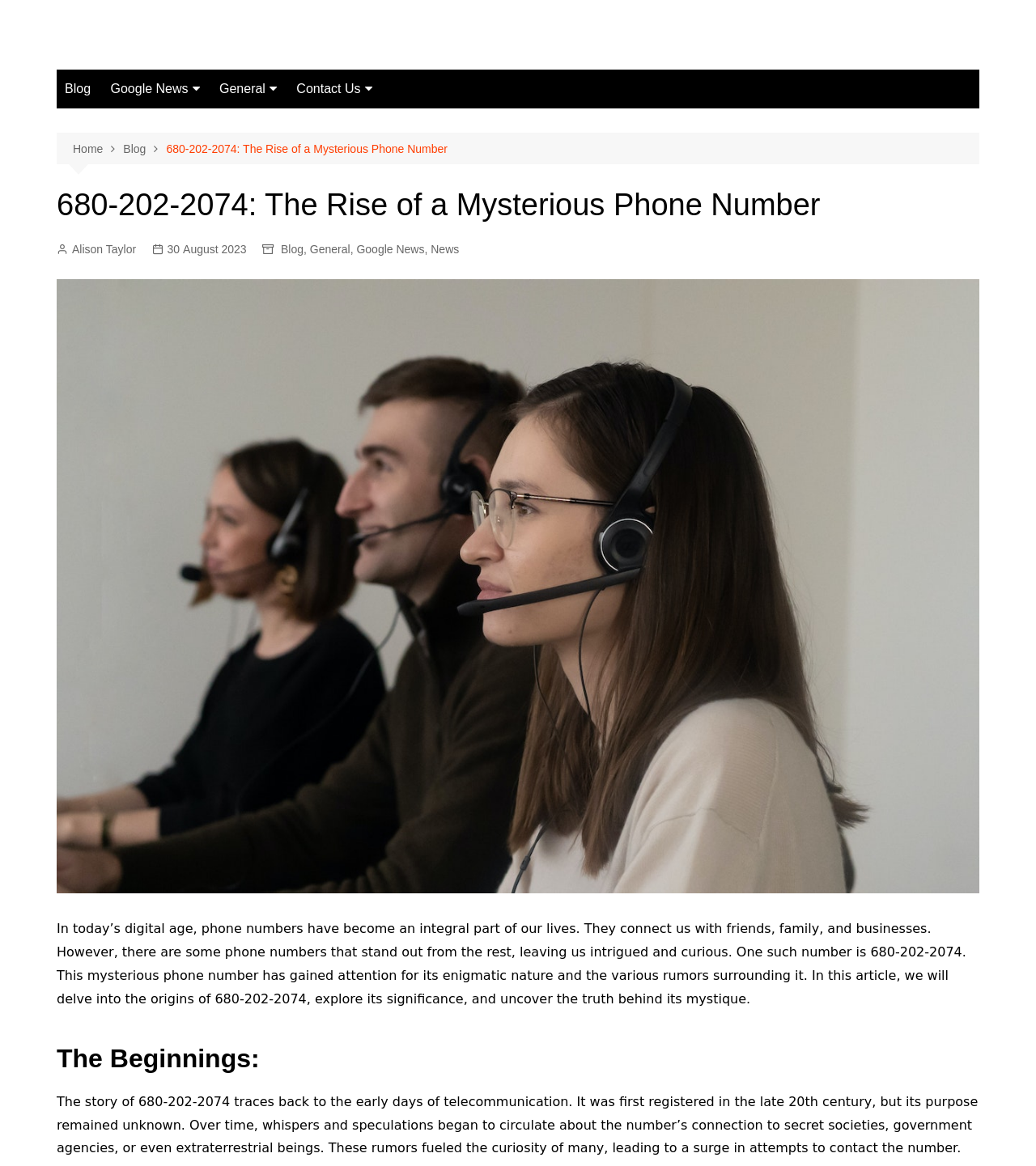Find the bounding box coordinates of the area that needs to be clicked in order to achieve the following instruction: "Check the 'News' section". The coordinates should be specified as four float numbers between 0 and 1, i.e., [left, top, right, bottom].

[0.099, 0.093, 0.271, 0.116]